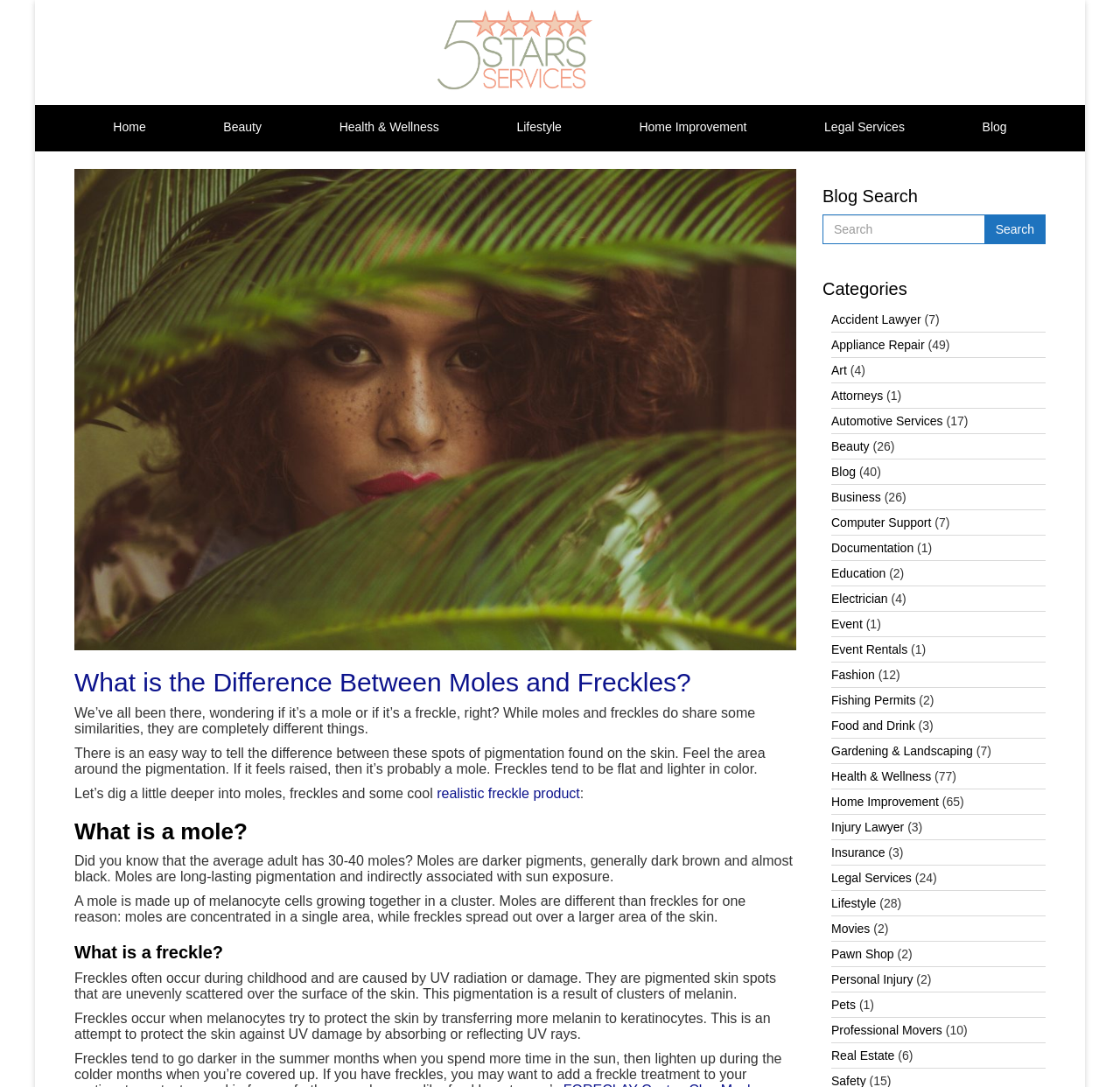What is the average number of moles an adult has?
Please ensure your answer is as detailed and informative as possible.

According to the webpage, the average adult has 30-40 moles, which are darker pigments that are long-lasting and indirectly associated with sun exposure.